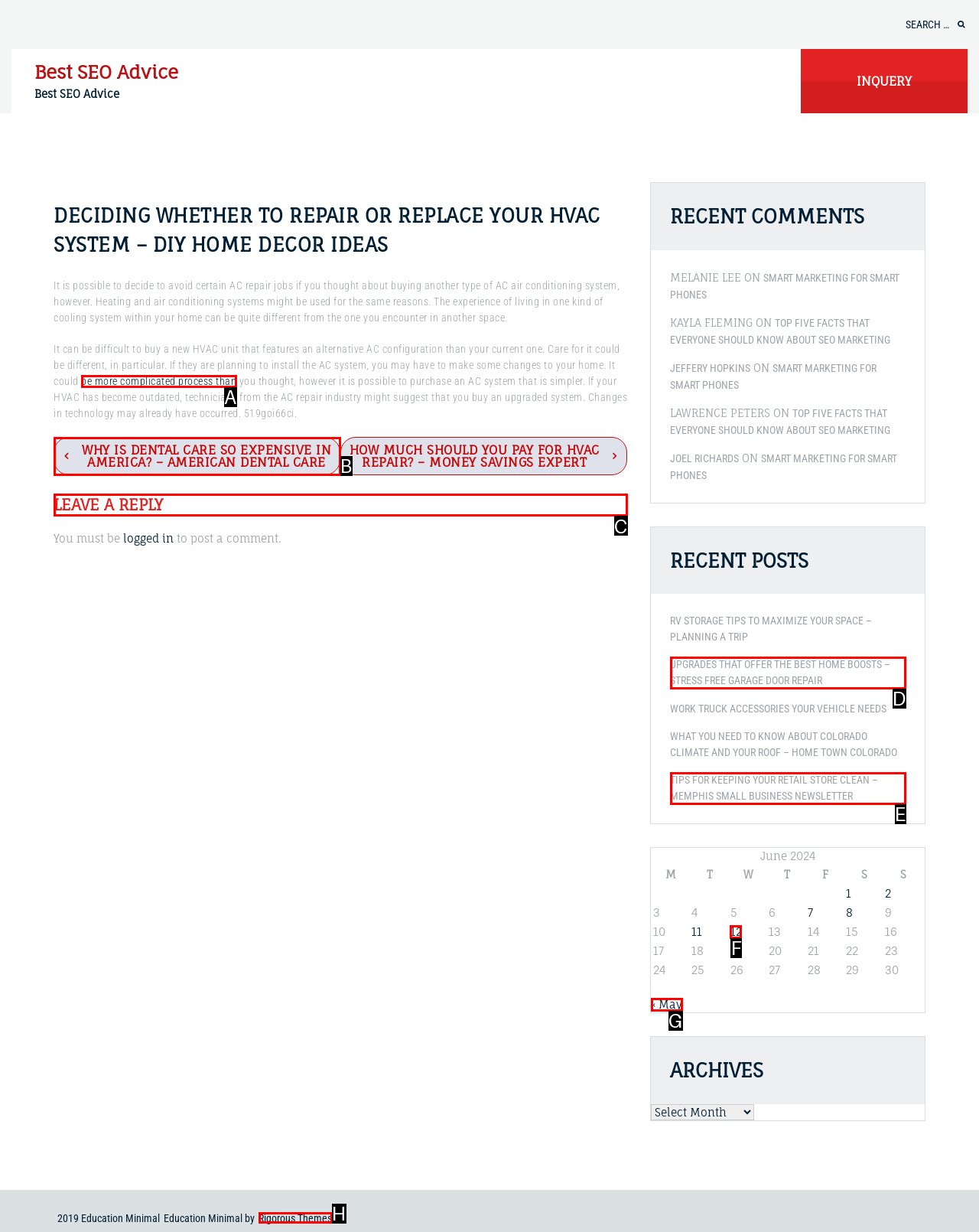Determine which UI element you should click to perform the task: Leave a reply to the post
Provide the letter of the correct option from the given choices directly.

C